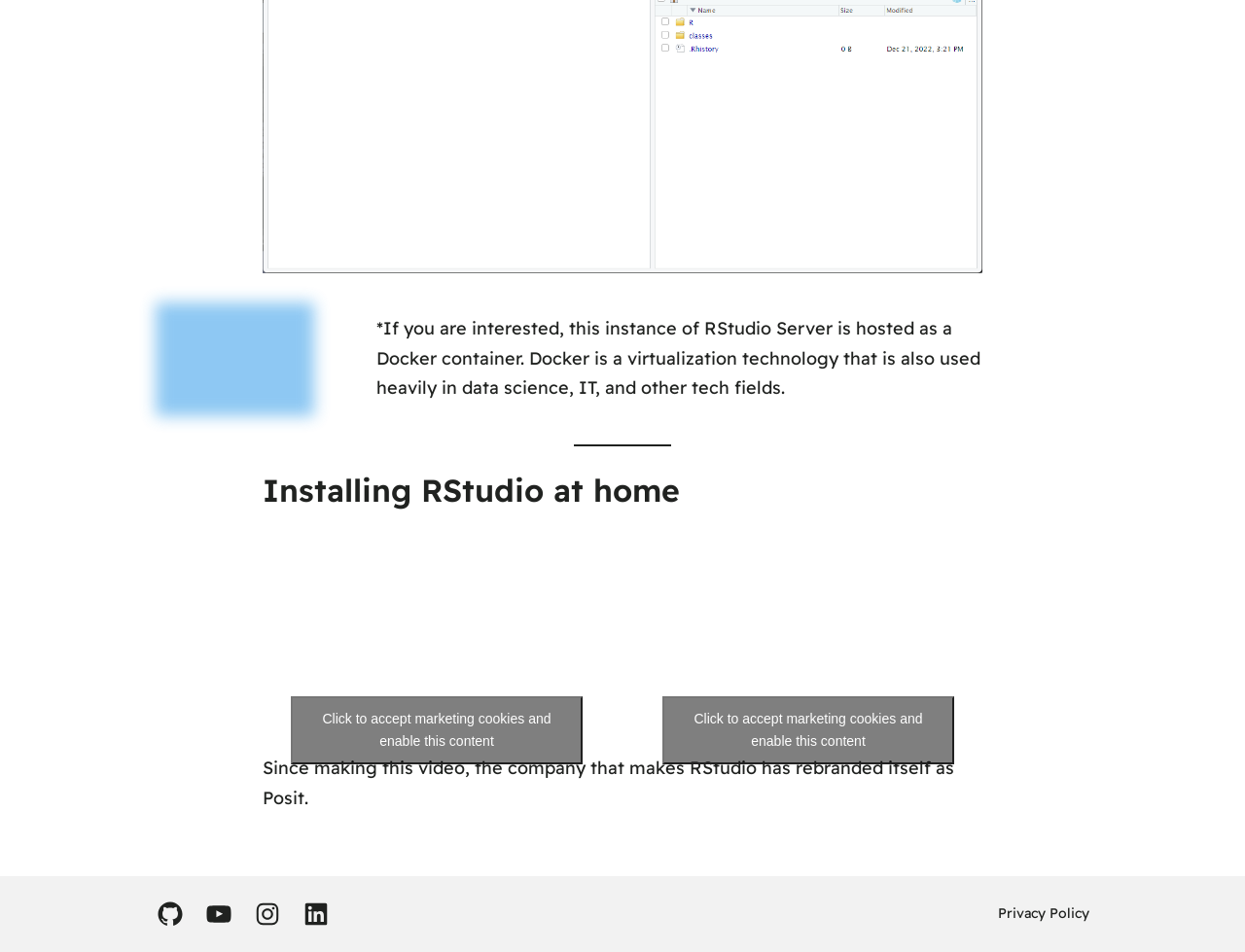Identify the bounding box for the UI element that is described as follows: "Privacy Policy".

[0.802, 0.948, 0.875, 0.971]